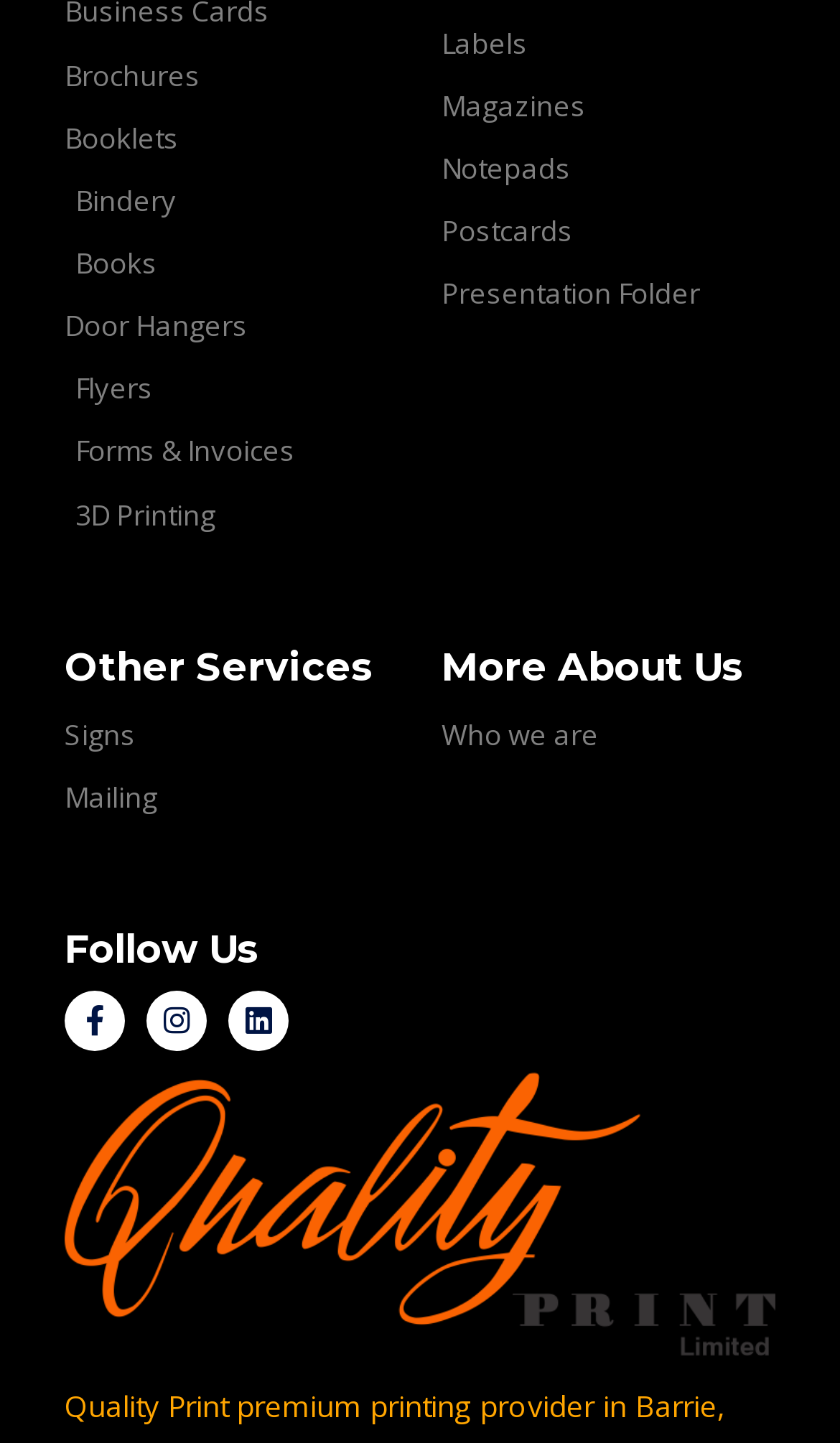Please respond to the question using a single word or phrase:
What is the title of the section above the social media links?

Follow Us